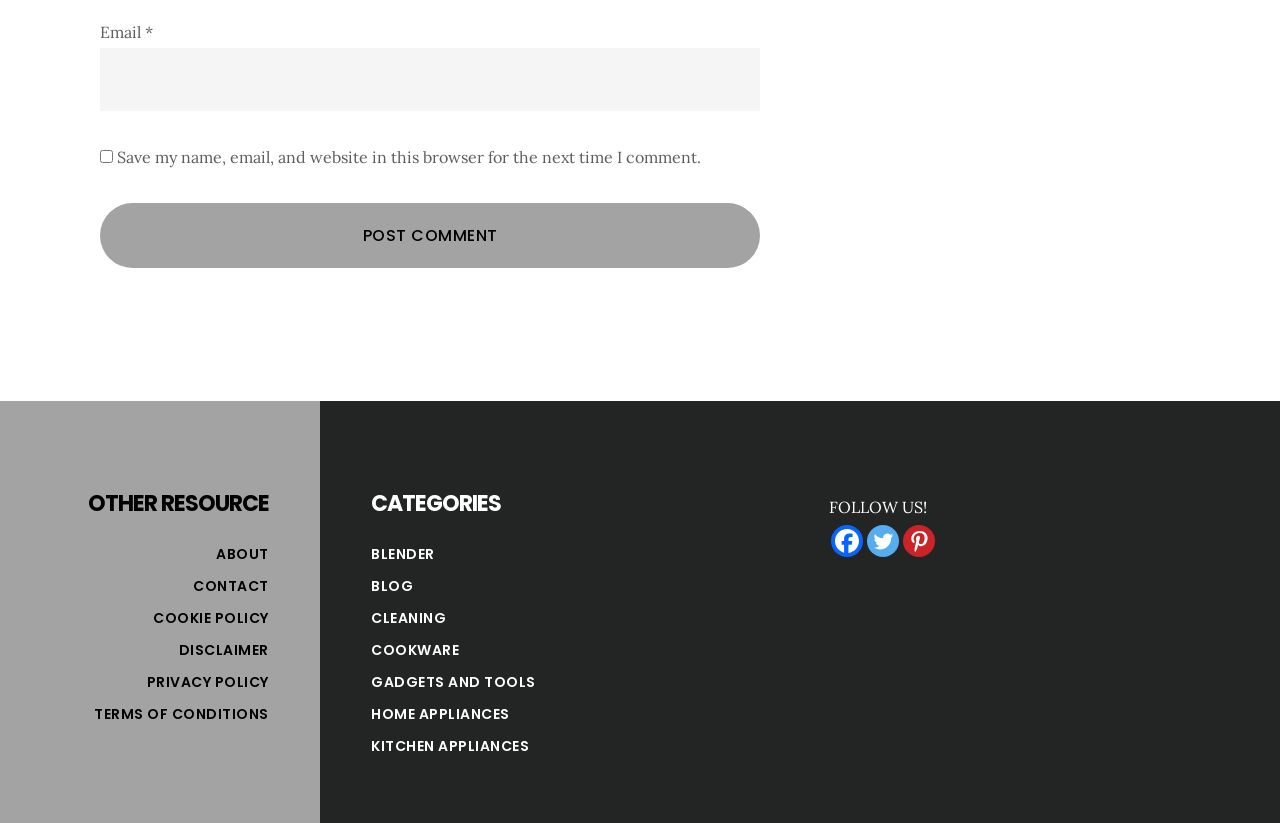Determine the bounding box coordinates for the area that should be clicked to carry out the following instruction: "Post a comment".

[0.078, 0.247, 0.594, 0.326]